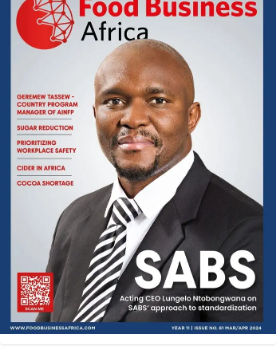Give a detailed account of everything present in the image.

The image features the cover of the magazine "Food Business Africa," highlighting key themes and topics pertinent to the food industry. Prominently displayed is a portrait of Lungelo Ntobongwana, the Acting CEO of SABS, who is positioned as a central figure addressing the organization's approach to standardization. The cover also features a striking design that includes essential topics such as sugar reduction, workplace safety, cider in Africa, and cocoa shortage. Additionally, a QR code is presented for readers' engagement. The magazine edition is indicated to be Year 9, Issue 60, for March/April 2024, reflecting current trends and insights in the food business sector.